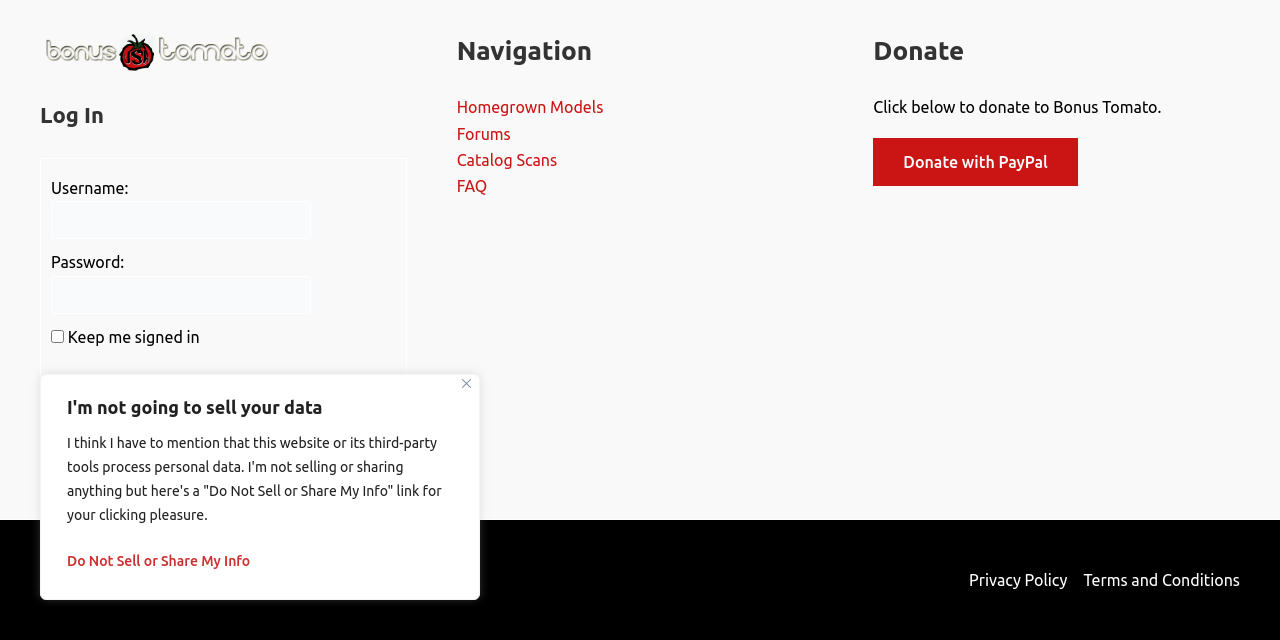Please specify the bounding box coordinates in the format (top-left x, top-left y, bottom-right x, bottom-right y), with all values as floating point numbers between 0 and 1. Identify the bounding box of the UI element described by: Privacy Policy

[0.757, 0.886, 0.84, 0.927]